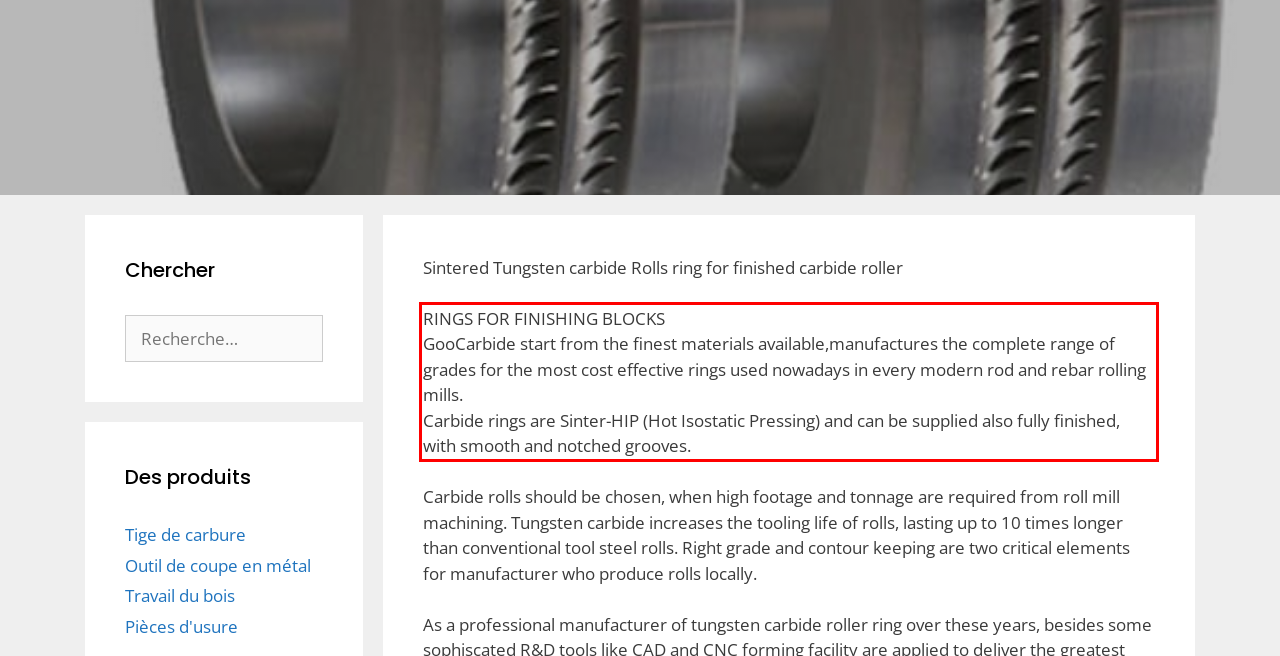Perform OCR on the text inside the red-bordered box in the provided screenshot and output the content.

RINGS FOR FINISHING BLOCKS GooCarbide start from the finest materials available,manufactures the complete range of grades for the most cost effective rings used nowadays in every modern rod and rebar rolling mills. Carbide rings are Sinter-HIP (Hot Isostatic Pressing) and can be supplied also fully finished, with smooth and notched grooves.